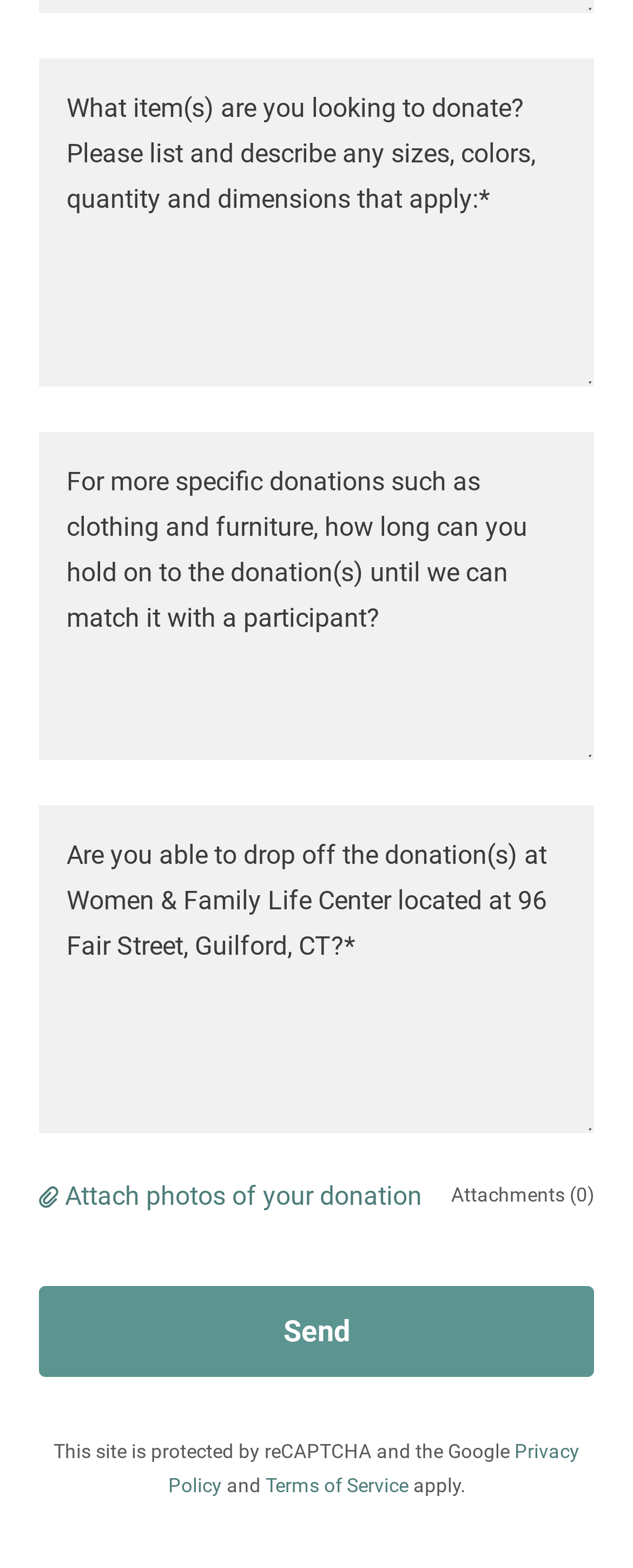Based on the description "Privacy Policy", find the bounding box of the specified UI element.

[0.265, 0.918, 0.915, 0.955]